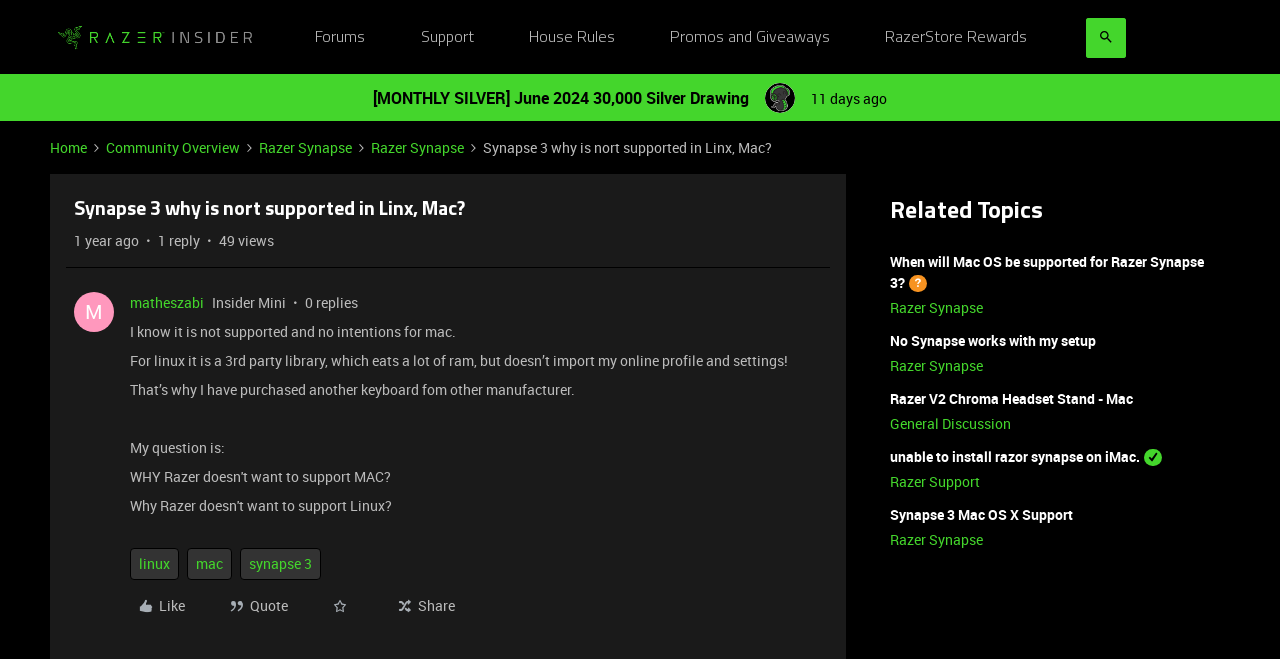Find the bounding box coordinates of the clickable element required to execute the following instruction: "Click on the link to view the related topic 'When will Mac OS be supported for Razer Synapse 3?'". Provide the coordinates as four float numbers between 0 and 1, i.e., [left, top, right, bottom].

[0.695, 0.382, 0.941, 0.443]